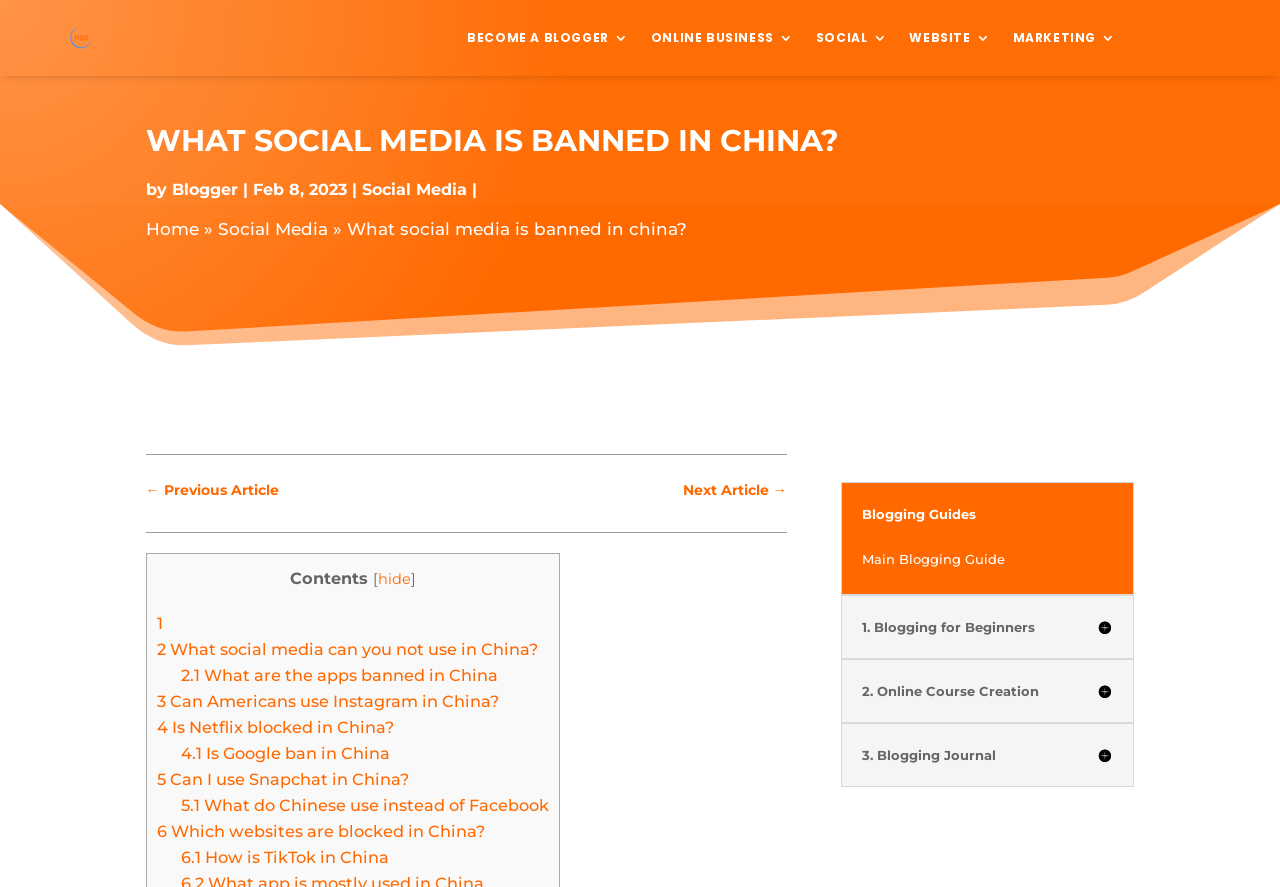From the image, can you give a detailed response to the question below:
What is the topic of the section below the article?

The topic of the section below the article is 'Blogging Guides' which can be found in the heading element located below the article.